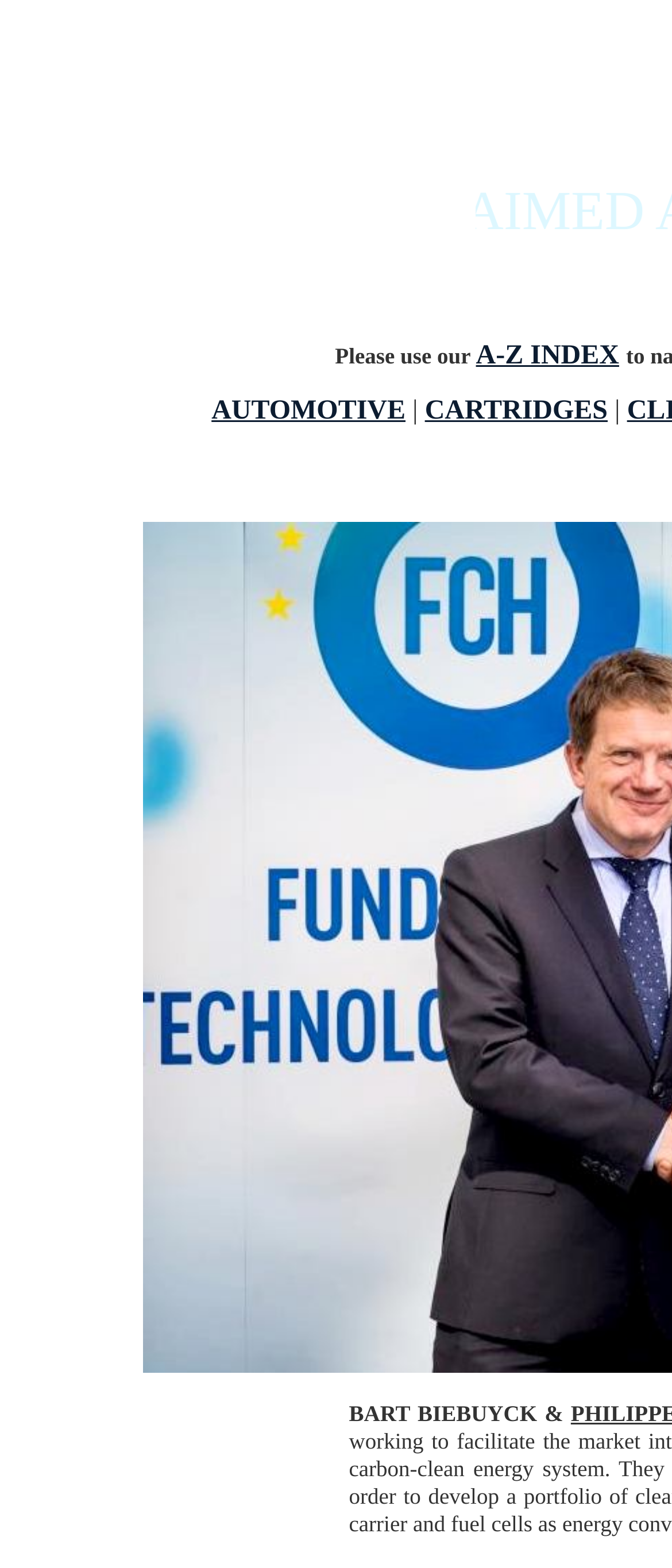Bounding box coordinates are specified in the format (top-left x, top-left y, bottom-right x, bottom-right y). All values are floating point numbers bounded between 0 and 1. Please provide the bounding box coordinate of the region this sentence describes: A-Z INDEX

[0.708, 0.218, 0.921, 0.236]